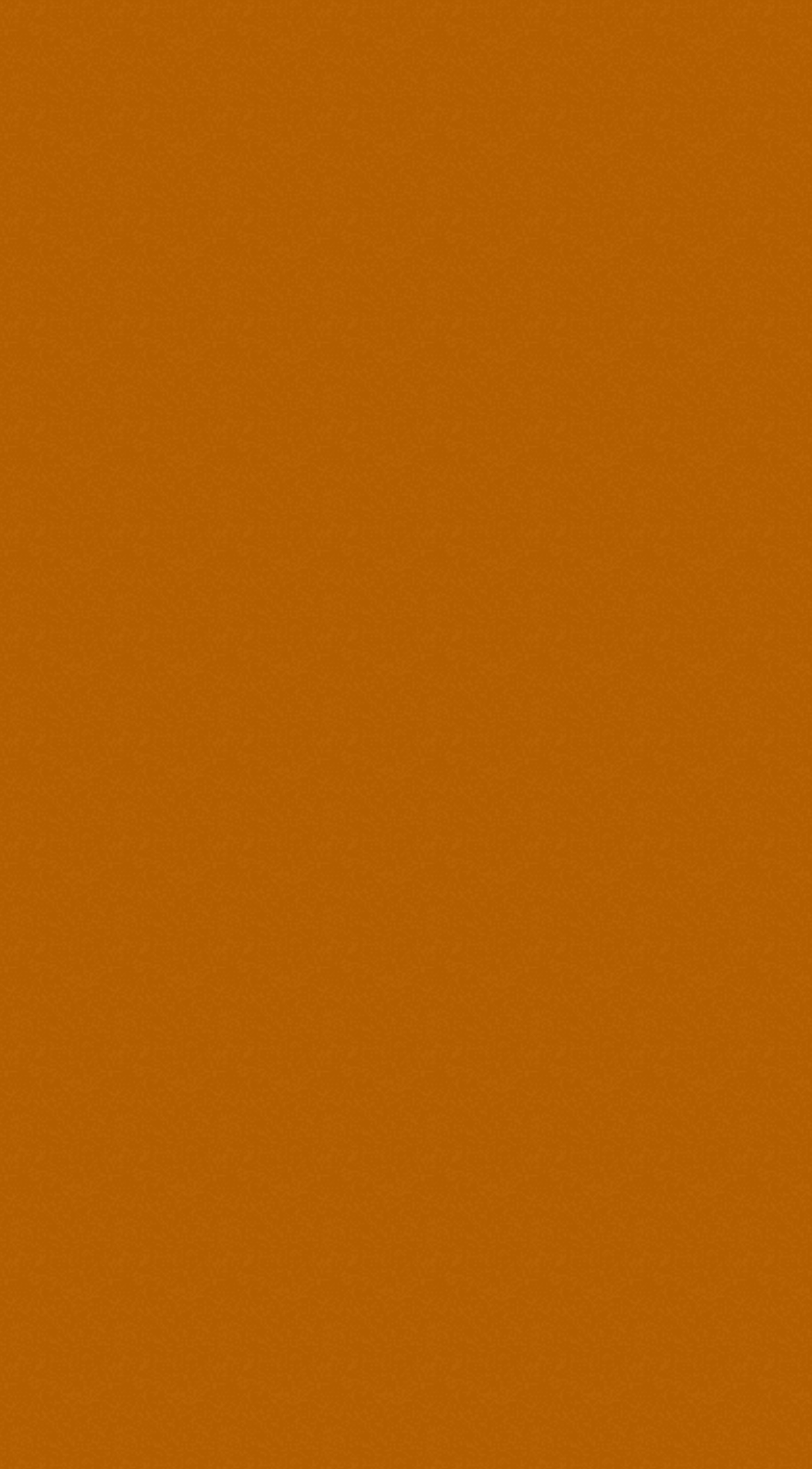What is the label of the button at the bottom?
Based on the screenshot, provide your answer in one word or phrase.

SEND